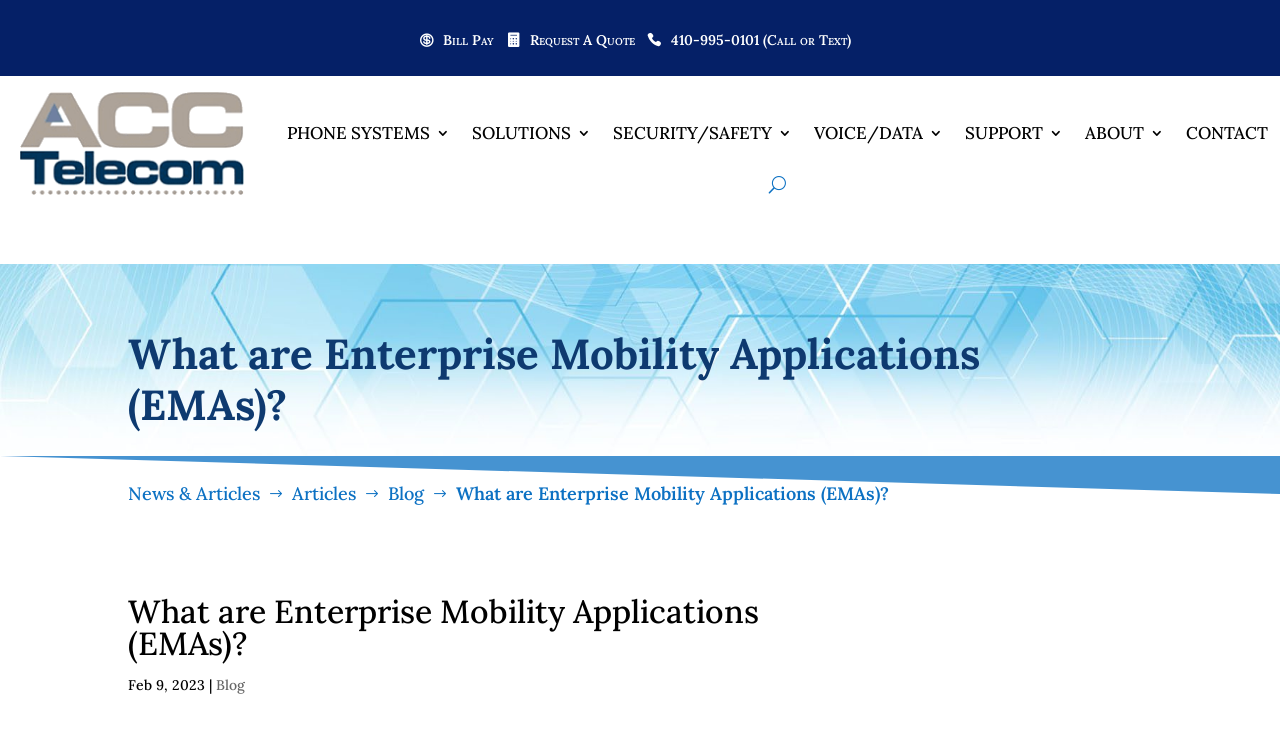Please identify the bounding box coordinates of the clickable area that will fulfill the following instruction: "Visit ACC Telecom Columbia, MD". The coordinates should be in the format of four float numbers between 0 and 1, i.e., [left, top, right, bottom].

[0.016, 0.126, 0.191, 0.266]